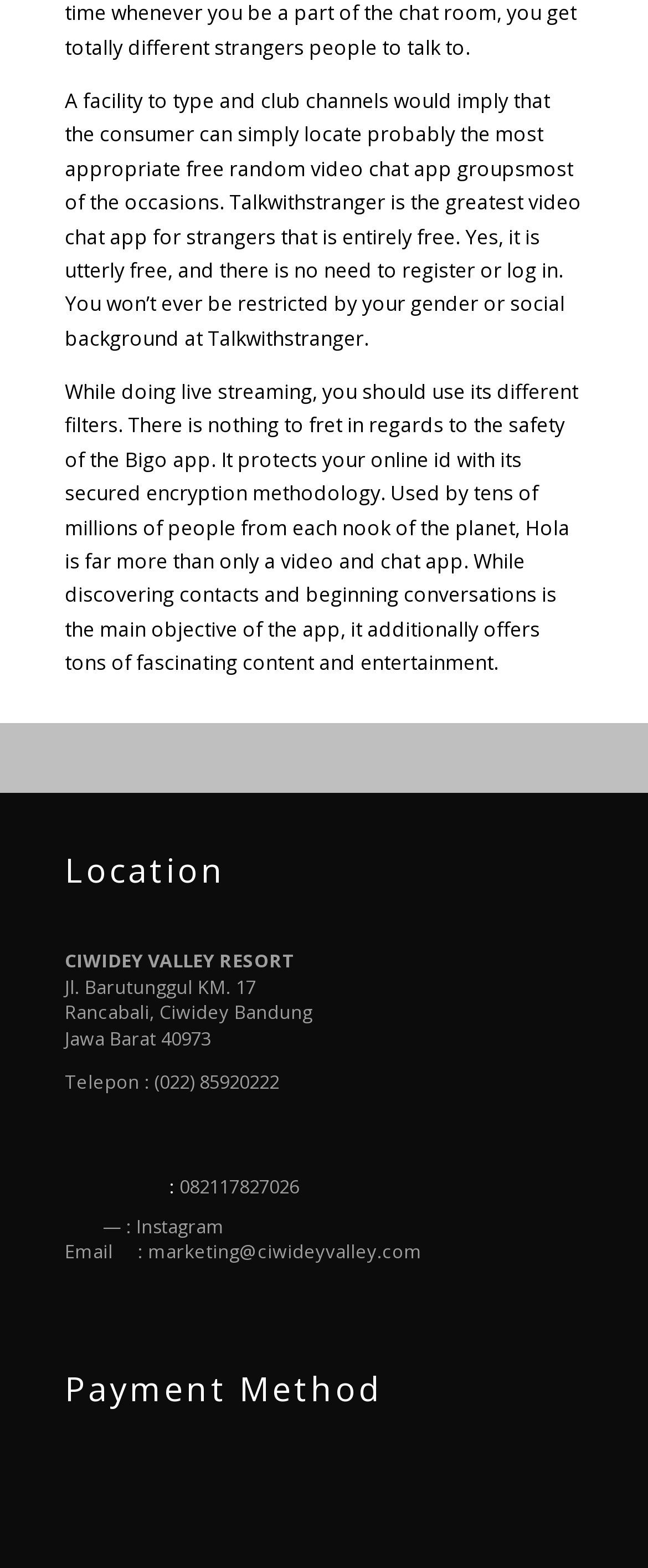Determine the bounding box for the UI element as described: ":". The coordinates should be represented as four float numbers between 0 and 1, formatted as [left, top, right, bottom].

[0.1, 0.749, 0.269, 0.765]